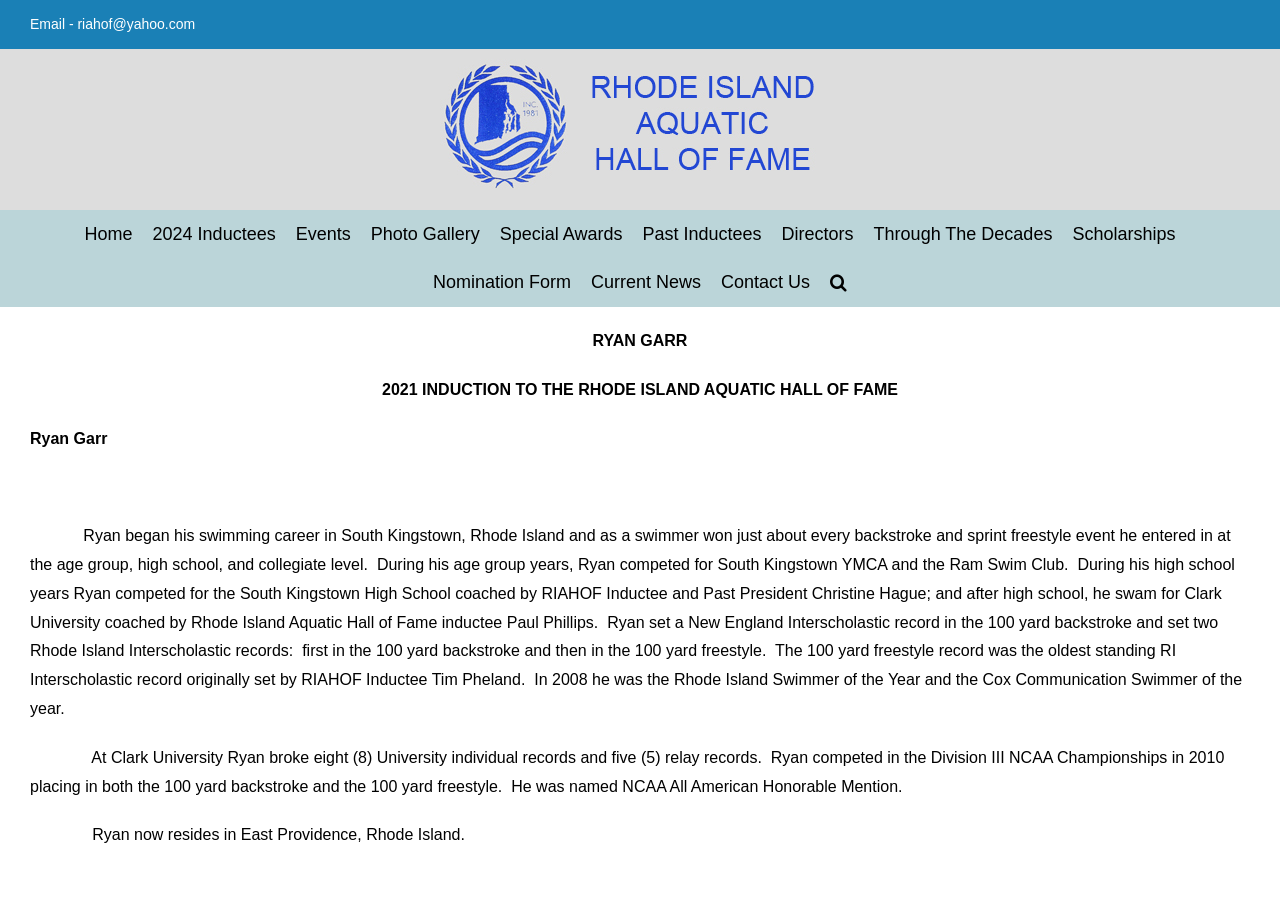Please provide a one-word or phrase answer to the question: 
How many University individual records did Ryan break?

Eight